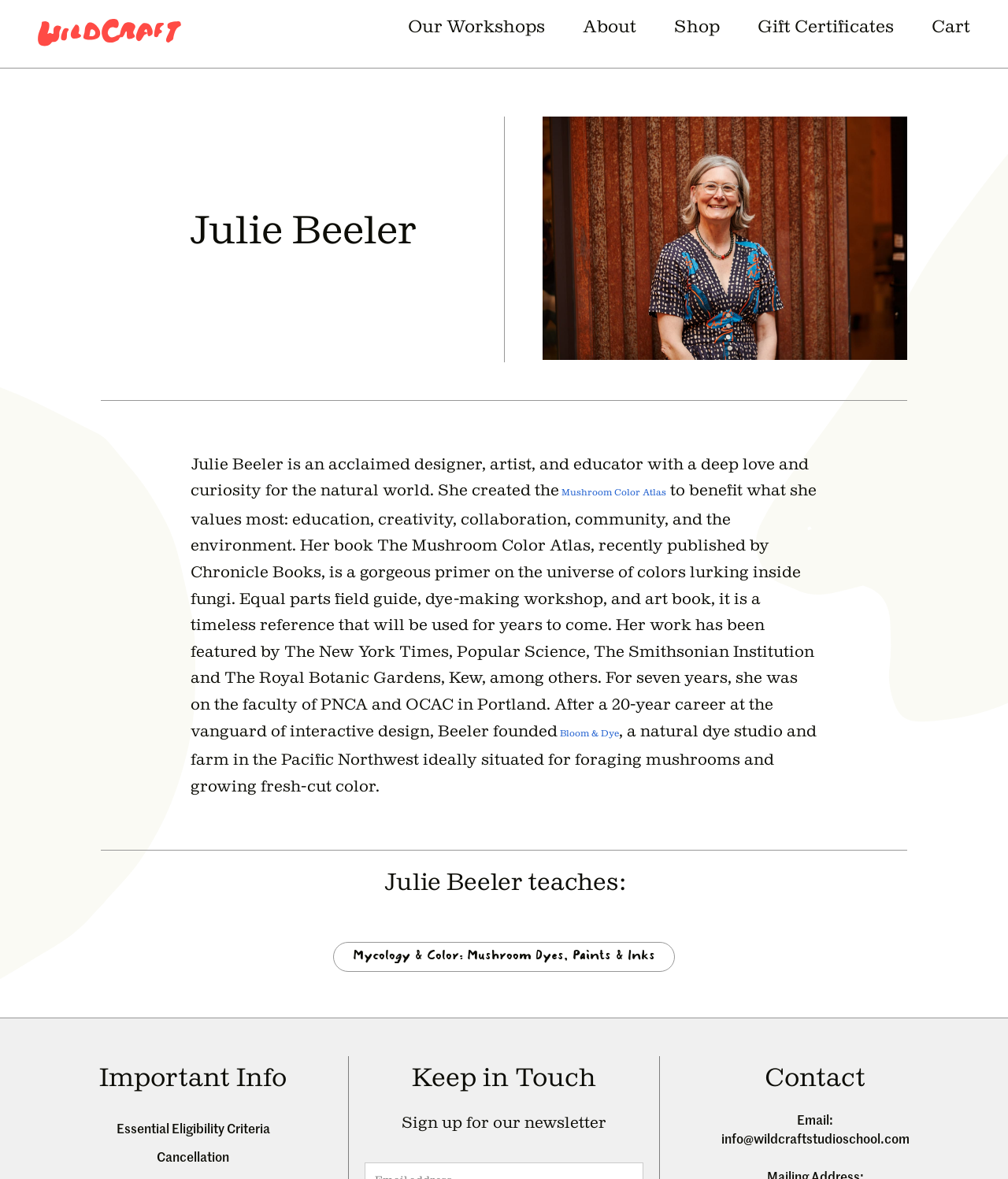Given the webpage screenshot and the description, determine the bounding box coordinates (top-left x, top-left y, bottom-right x, bottom-right y) that define the location of the UI element matching this description: Essential Eligibility Criteria

[0.115, 0.949, 0.268, 0.964]